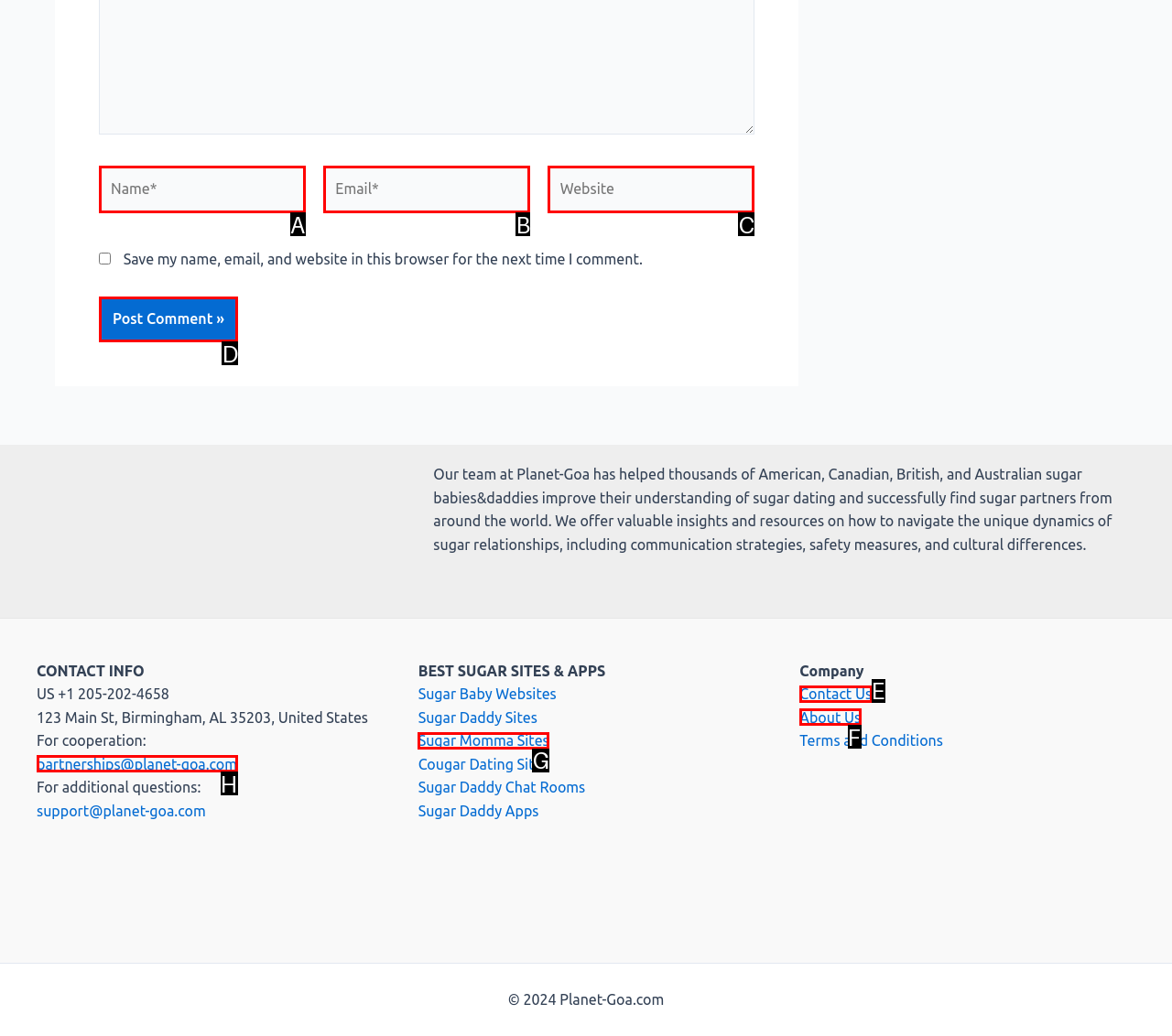Identify the option that best fits this description: partnerships@planet-goa.com
Answer with the appropriate letter directly.

H